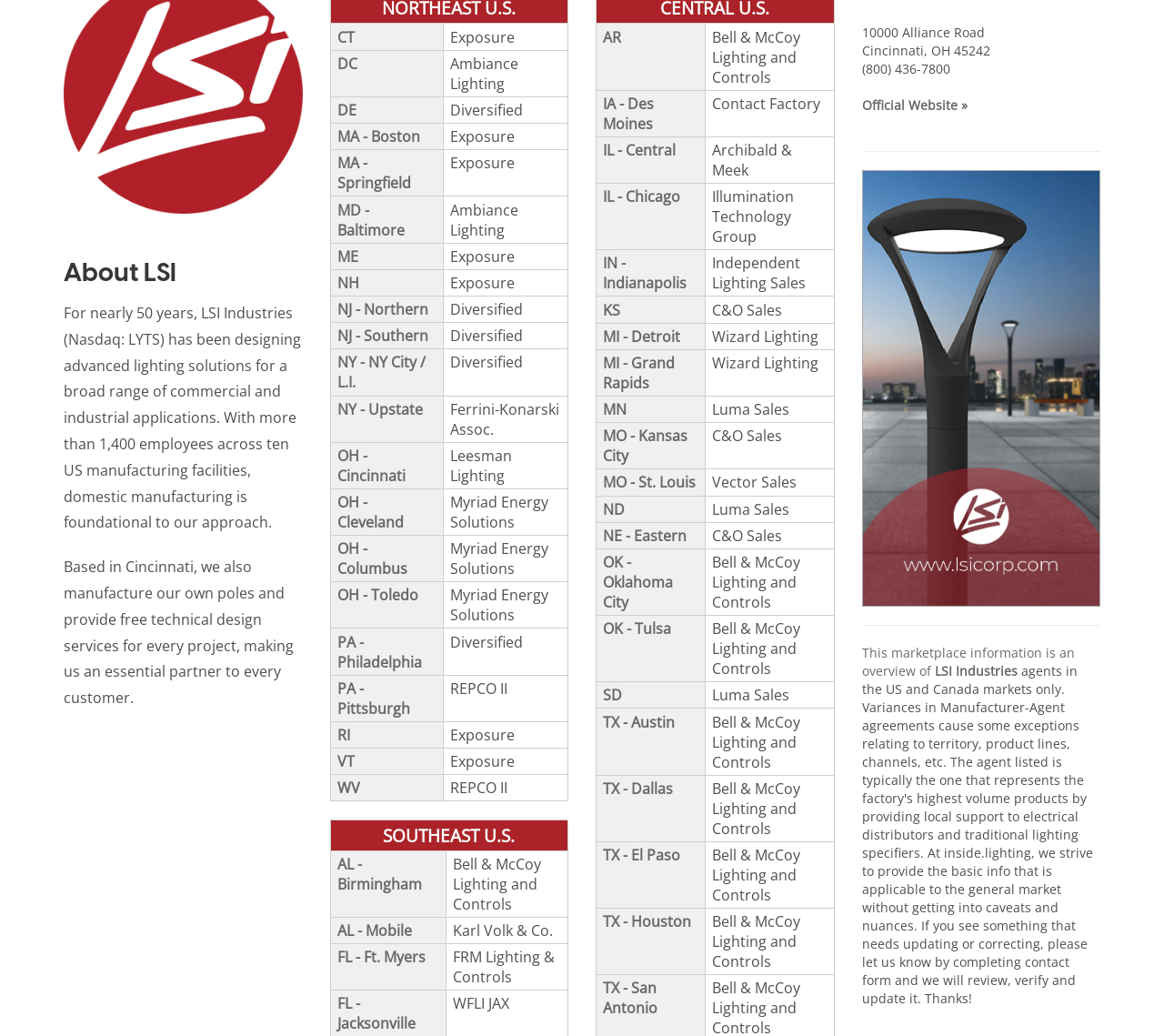Extract the bounding box for the UI element that matches this description: "OH - Cincinnati".

[0.289, 0.43, 0.348, 0.469]